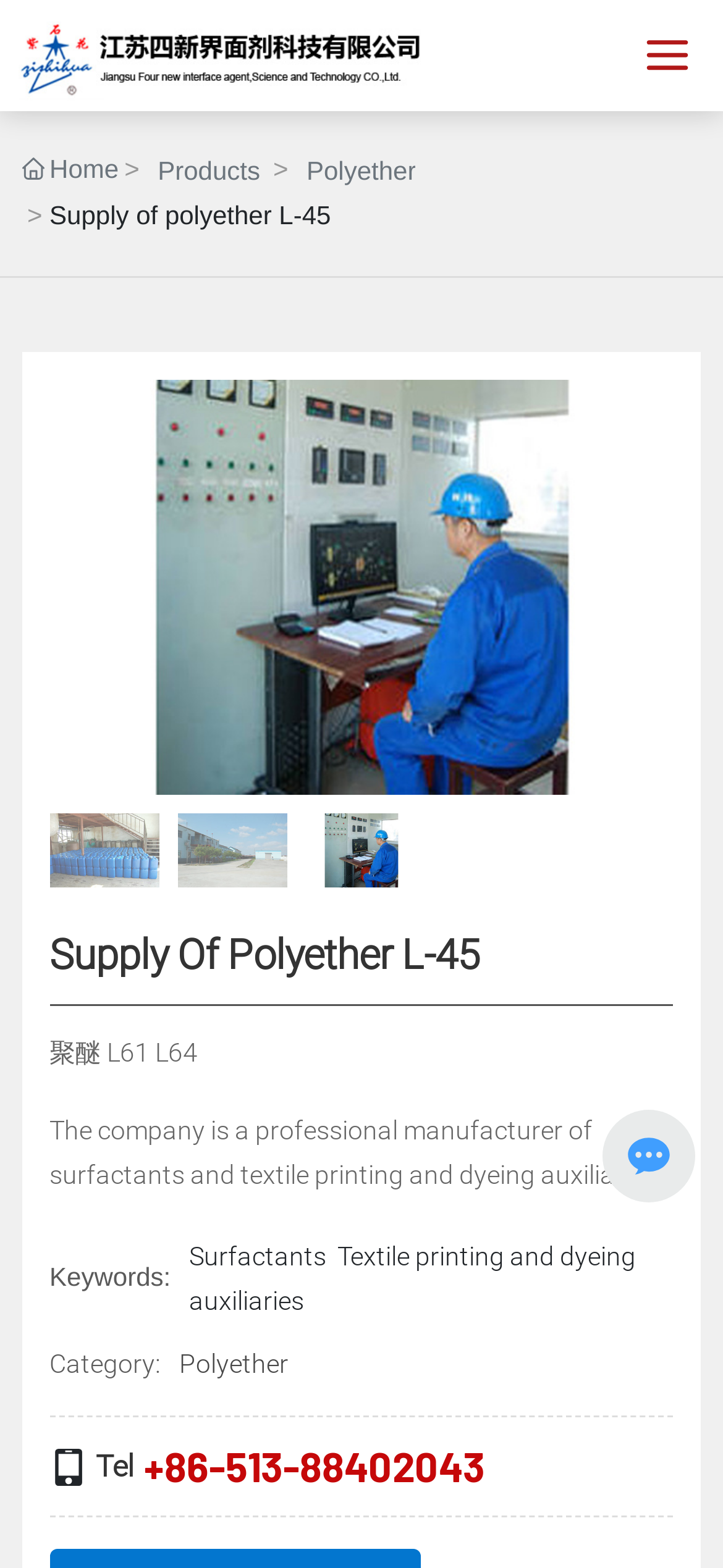Identify the bounding box coordinates of the region that needs to be clicked to carry out this instruction: "View Polyether products". Provide these coordinates as four float numbers ranging from 0 to 1, i.e., [left, top, right, bottom].

[0.424, 0.096, 0.576, 0.123]